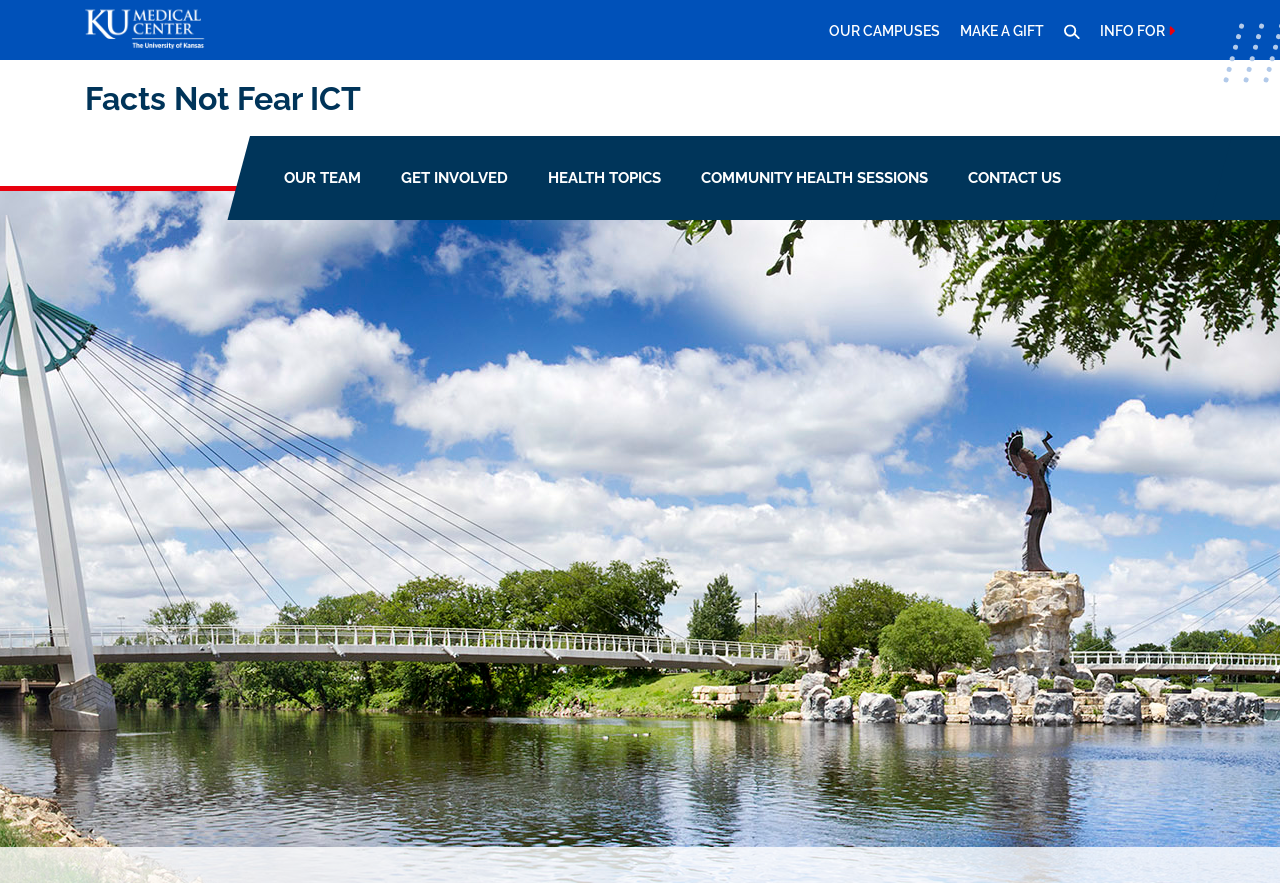Identify the bounding box of the HTML element described here: "School of Health Professions". Provide the coordinates as four float numbers between 0 and 1: [left, top, right, bottom].

[0.091, 0.07, 0.266, 0.092]